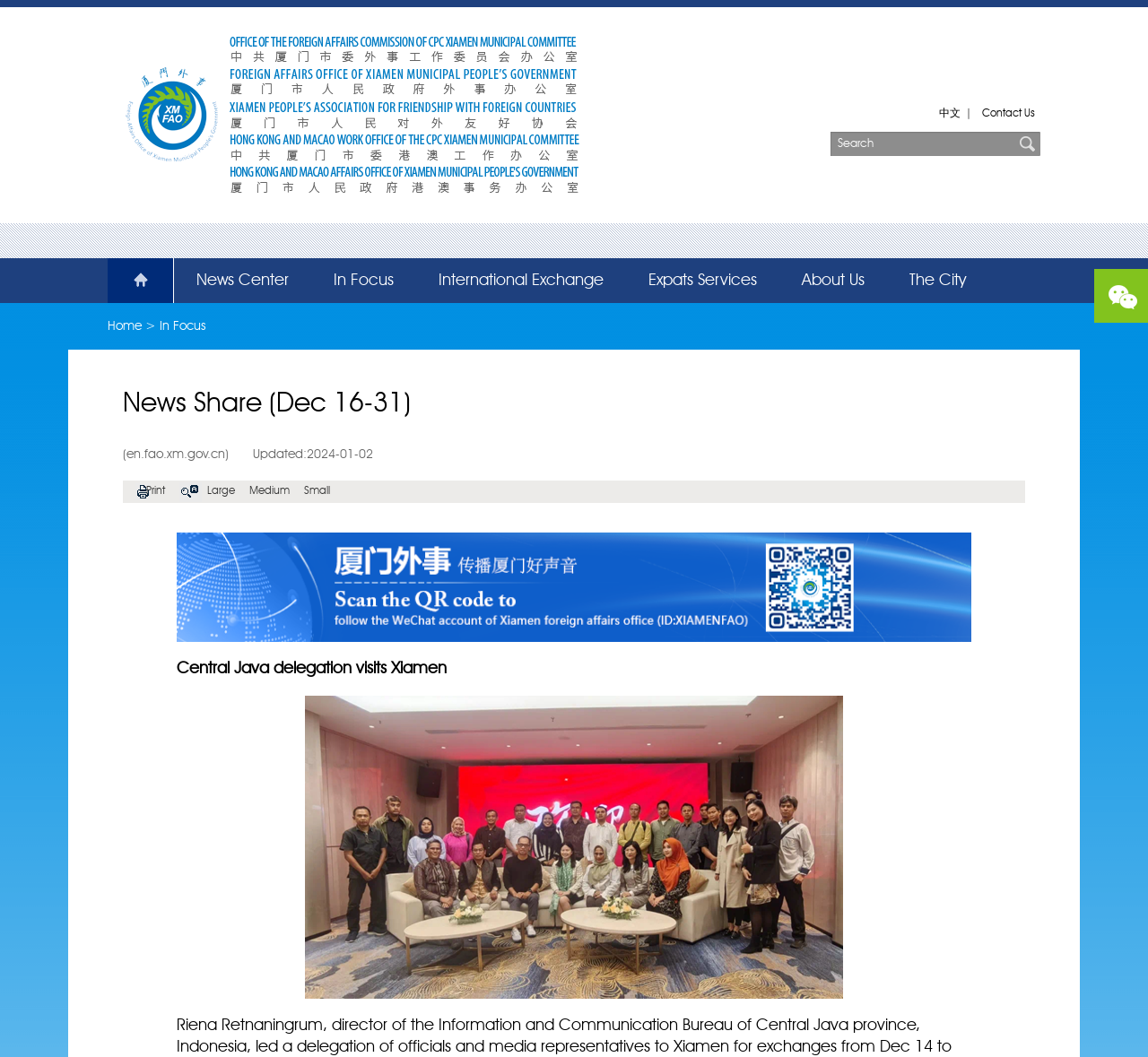Create a detailed narrative describing the layout and content of the webpage.

This webpage is titled "News Share (Dec 16-31)" and appears to be a news sharing platform. At the top right corner, there are language options, including a link to switch to Chinese, separated by a vertical bar. Next to the language options, there is a search bar with a submit button.

Below the language options, there is a horizontal navigation menu with links to various sections, including "Home", "News Center", "In Focus", "International Exchange", "Expats Services", "About Us", and "The City". 

On the left side, there is a vertical navigation menu with links to "Home" and "In Focus", with a greater-than symbol in between. 

The main content area is headed by a title "News Share (Dec 16-31)" followed by a subtitle indicating the source of the news "(en.fao.xm.gov.cn)". Below the title, there is a line of text showing the update date "Updated:2024-01-02". 

To the right of the update date, there are three links to adjust the font size: "Print", "Large", "Medium", and "Small". 

The main content of the webpage features an image with a caption "Central Java delegation visits Xiamen". Below the image, there is another larger image.